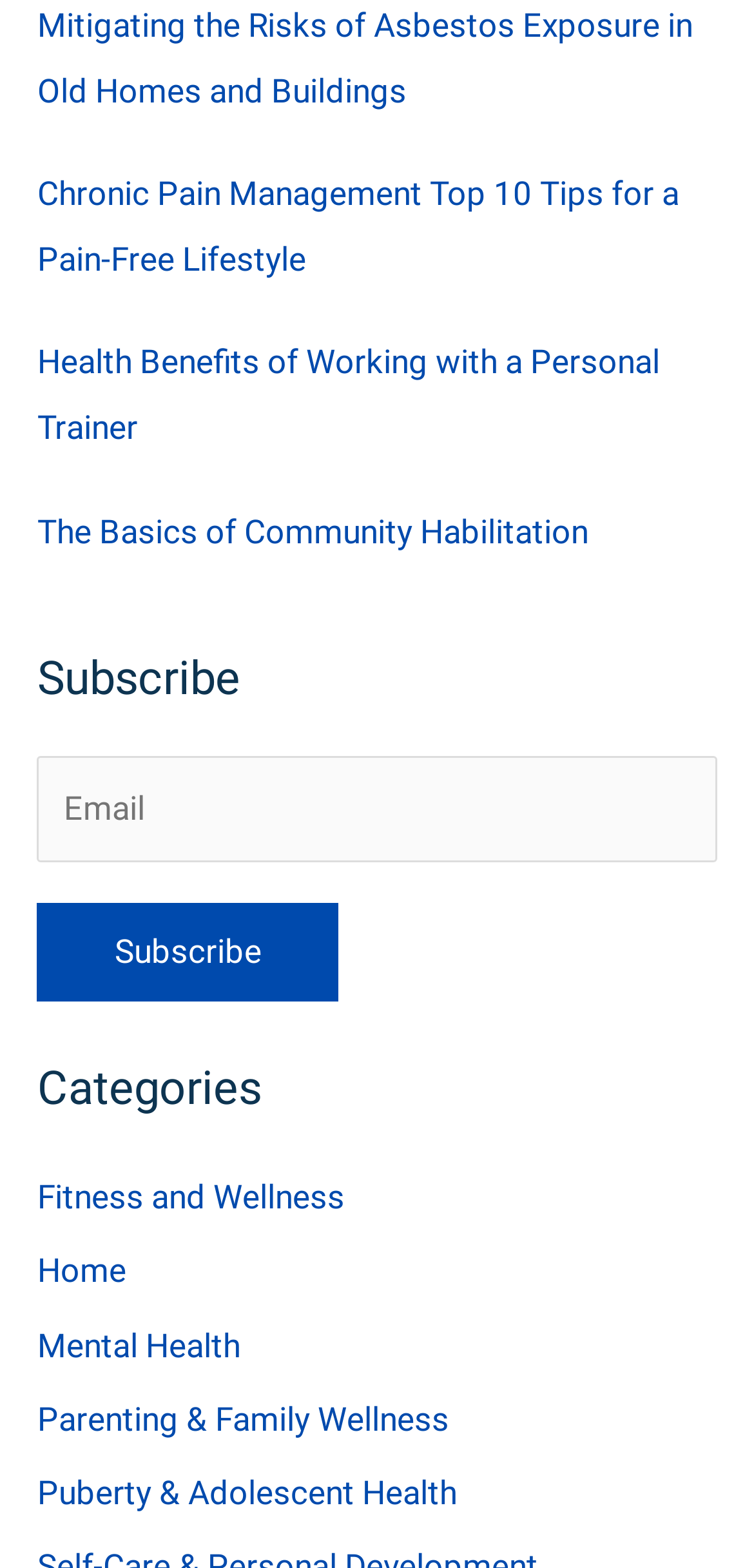Please mark the bounding box coordinates of the area that should be clicked to carry out the instruction: "Explore the Fitness and Wellness category".

[0.049, 0.751, 0.457, 0.776]